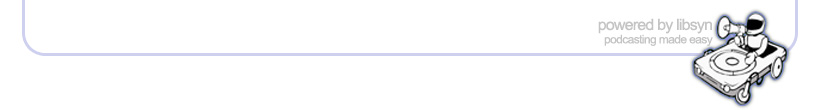Answer the question below in one word or phrase:
What is the character wearing?

a helmet